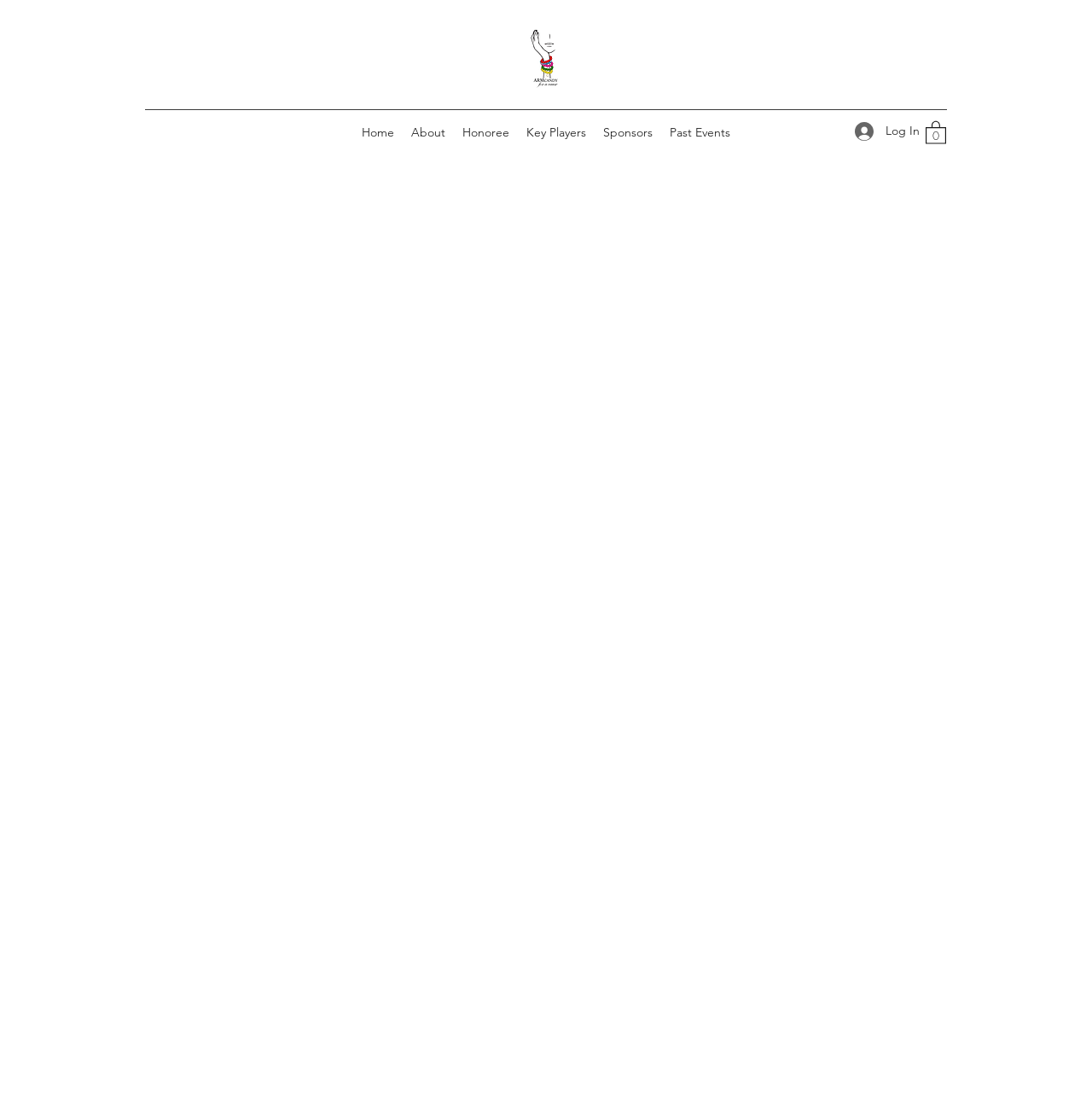Provide an in-depth description of the elements and layout of the webpage.

The webpage appears to be a product page for a "Cycle For Survival" orange jade with gold pavé bike pendant, with a focus on charity and fundraising. 

At the top left of the page, there is a navigation menu labeled "Site" that contains links to various sections of the website, including "Home", "About", "Honoree", "Key Players", "Sponsors", and "Past Events". 

To the right of the navigation menu, there is a button labeled "Log In" accompanied by a small image. Further to the right, there is a button labeled "Cart with 0 items" that contains an SVG image.

Below the navigation menu and login/cart buttons, there is a prominent image of the bike pendant, labeled "FINAL5.png". 

The main content of the page is a product description or information section, which is not explicitly stated in the accessibility tree but can be inferred from the context. This section takes up most of the page's width and is positioned below the top navigation and image elements.

There is no explicit mention of the meta description content, which appears to be related to a charity event, on the webpage. However, the overall theme of the webpage suggests that the product being sold is related to this charity event.